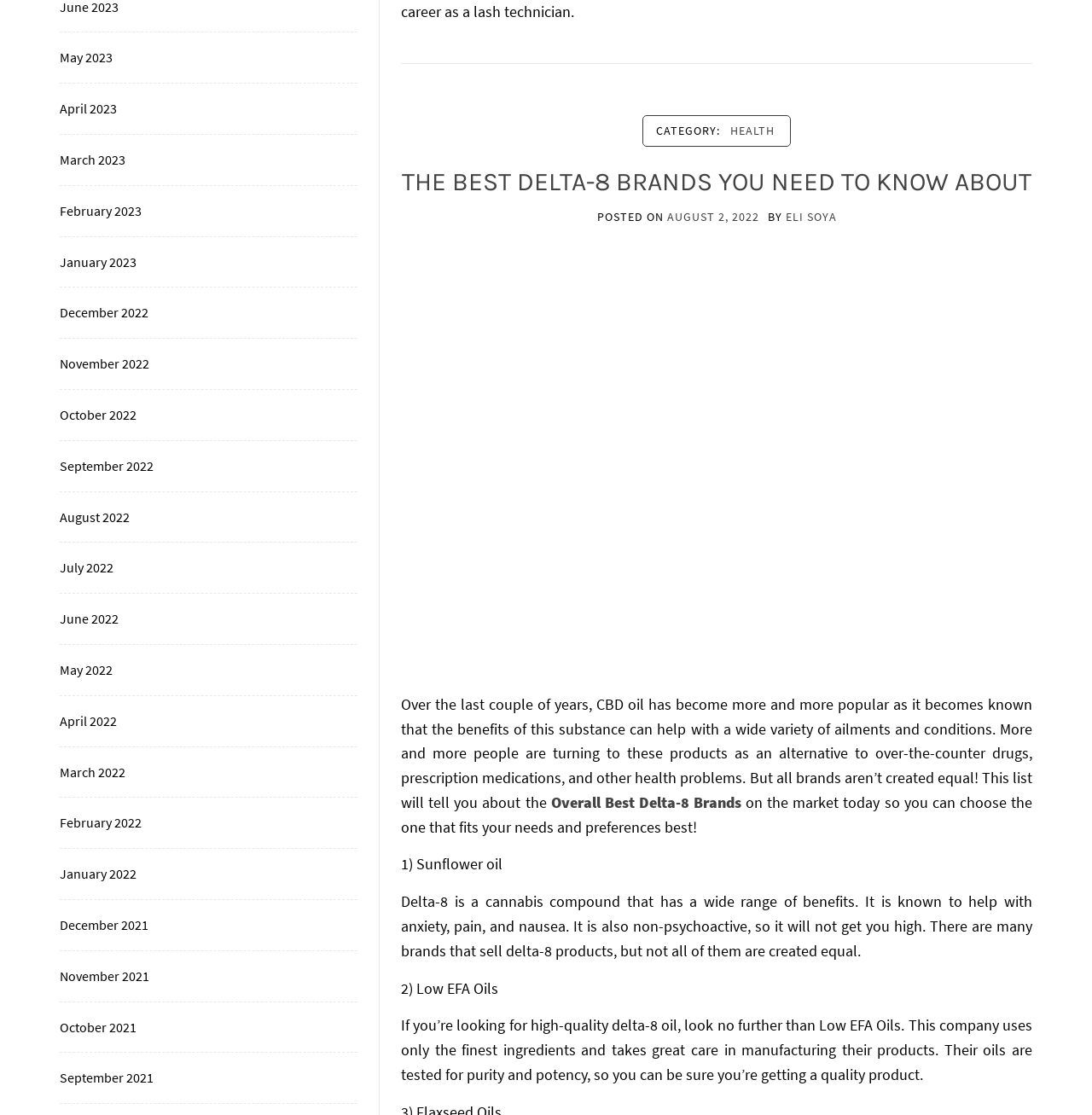What is the topic of the article?
Could you give a comprehensive explanation in response to this question?

The topic of the article can be determined by looking at the title of the article, which says 'THE BEST DELTA-8 BRANDS YOU NEED TO KNOW ABOUT'. This indicates that the article is about delta-8 brands and provides information about the best ones to know about.